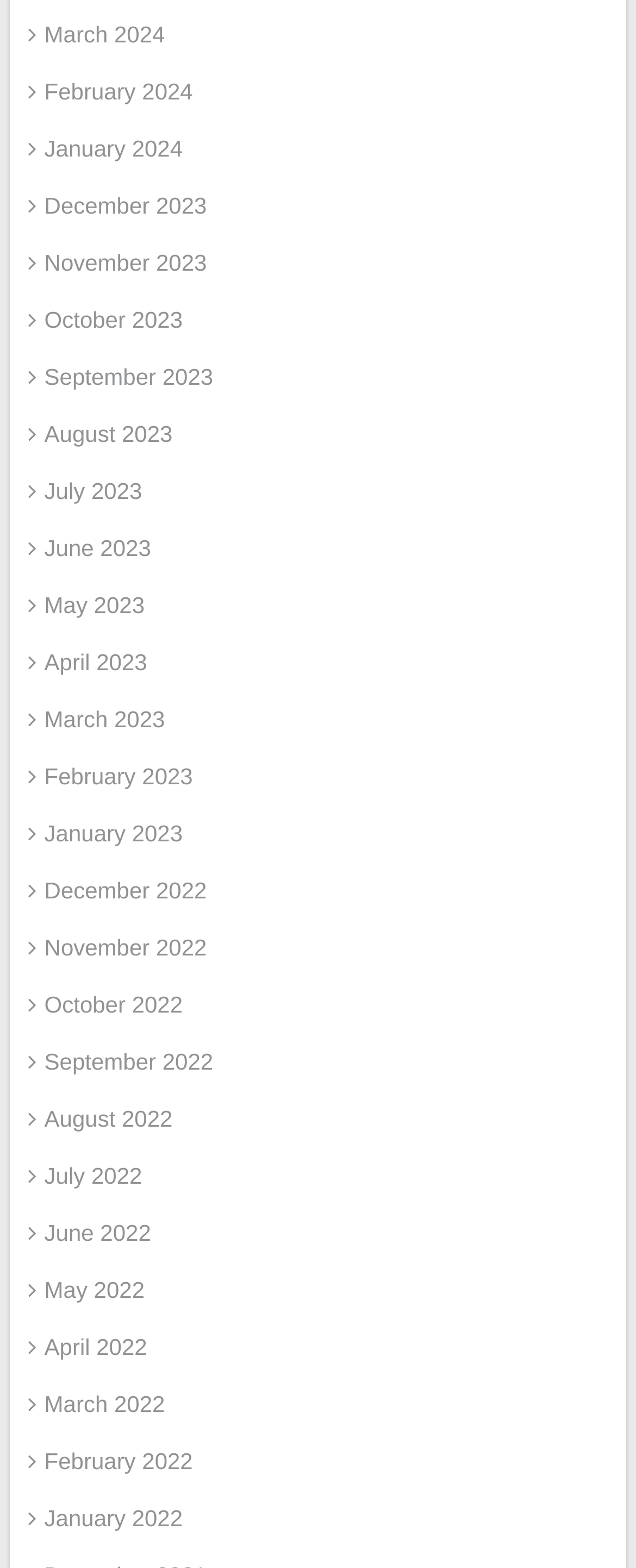Determine the bounding box coordinates of the element's region needed to click to follow the instruction: "View January 2022". Provide these coordinates as four float numbers between 0 and 1, formatted as [left, top, right, bottom].

[0.044, 0.959, 0.287, 0.976]